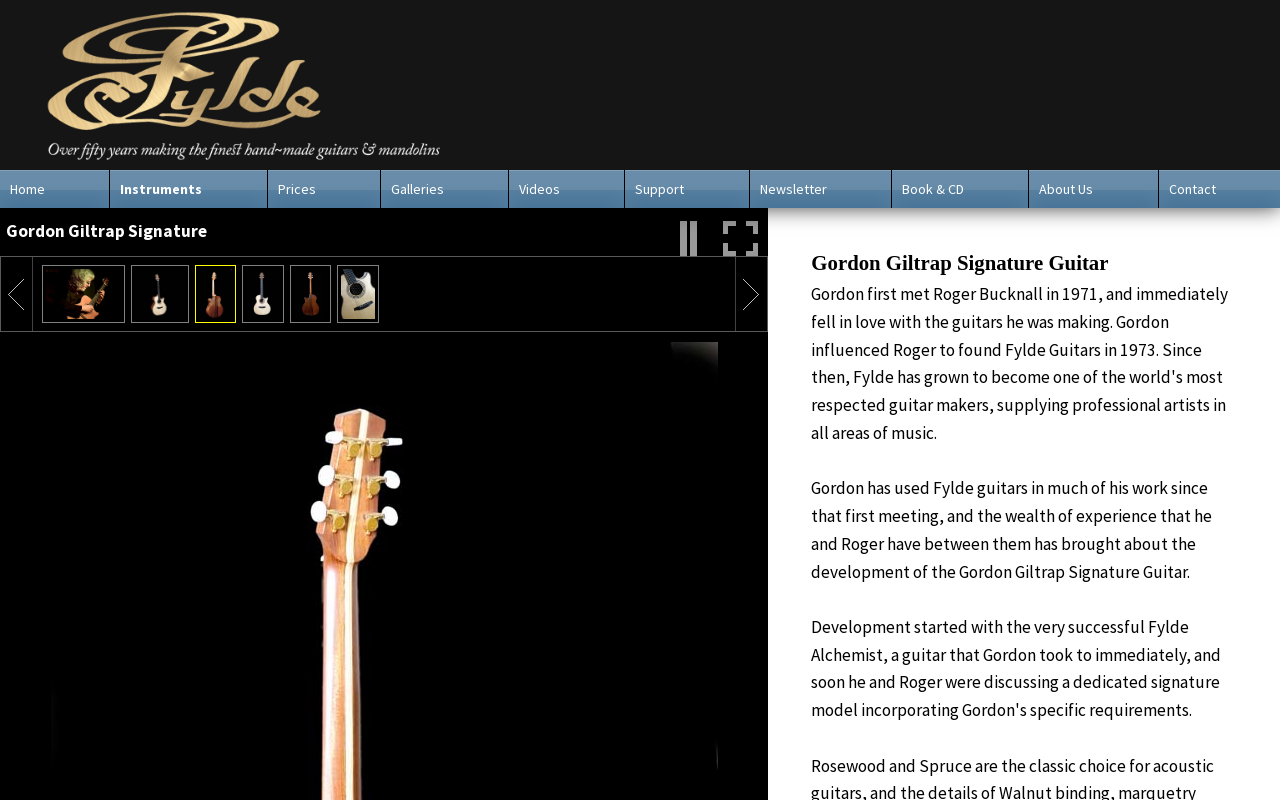From the image, can you give a detailed response to the question below:
What is the purpose of the 'Pause Slide Show' link?

The 'Pause Slide Show' link is located below the heading element and is likely used to pause the slide show of the guitar images. This can be inferred from the text of the link and its location on the webpage.